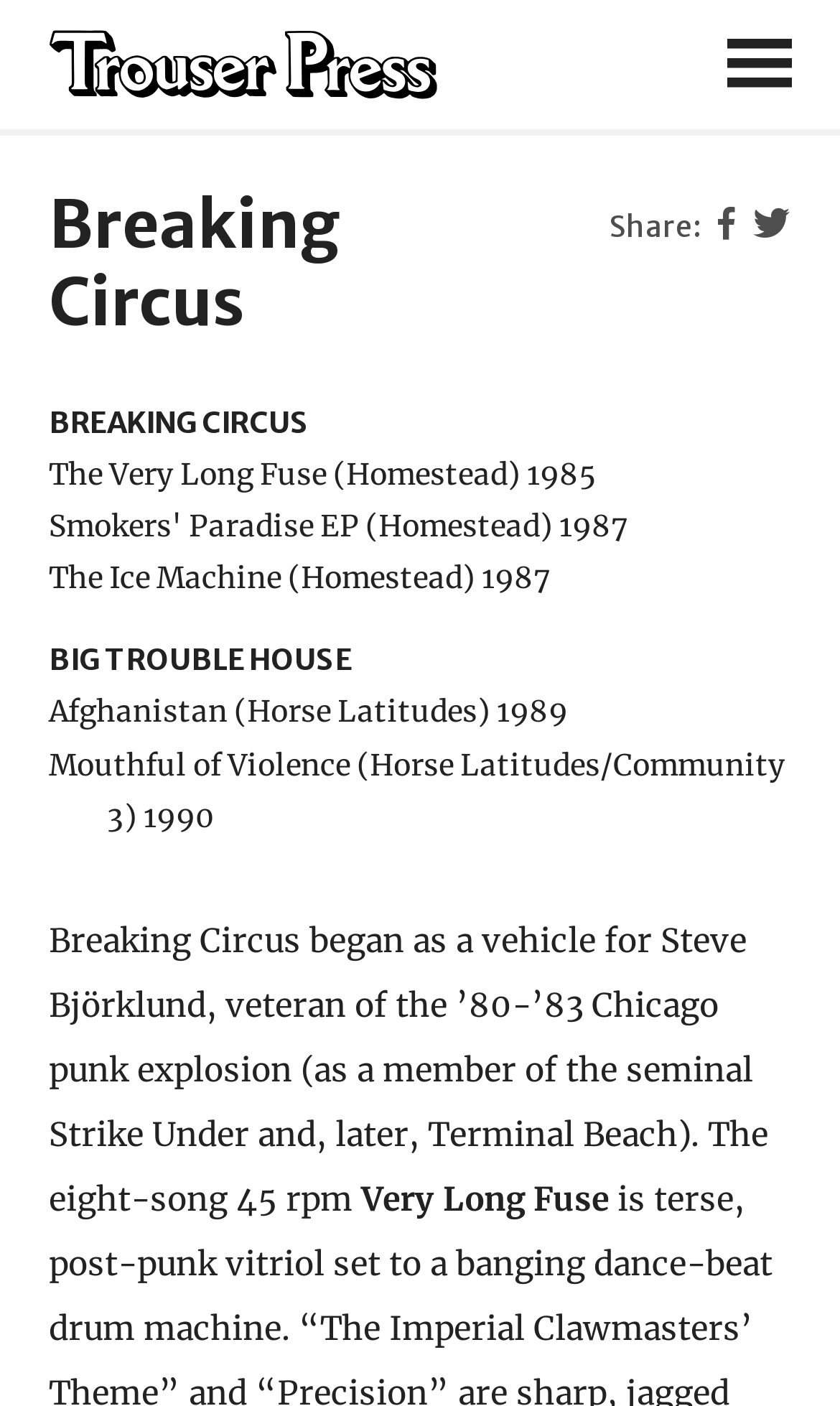From the image, can you give a detailed response to the question below:
How many albums are listed on the webpage?

From the list of albums, we can count that there are five albums listed: 'The Very Long Fuse', 'The Ice Machine', 'BIG TROUBLE HOUSE', 'Afghanistan', and 'Mouthful of Violence'.